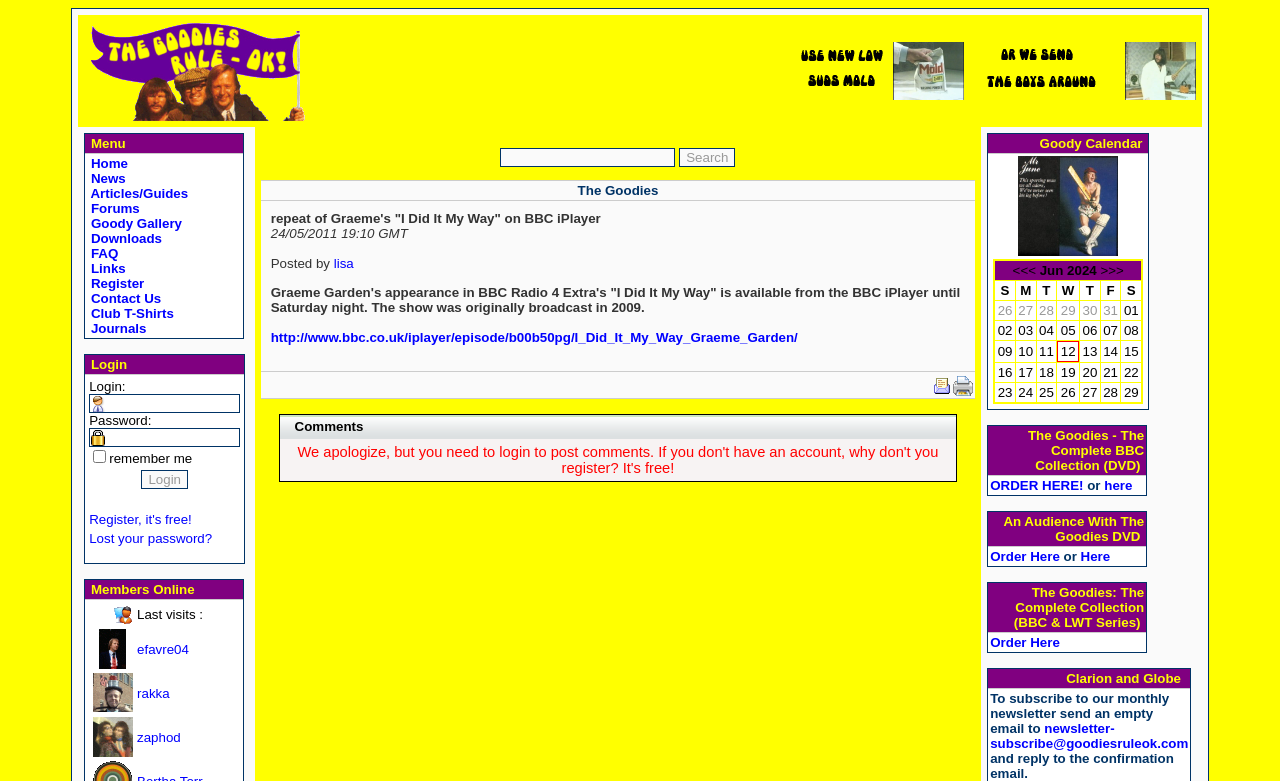Give a one-word or phrase response to the following question: How many members are currently online?

3